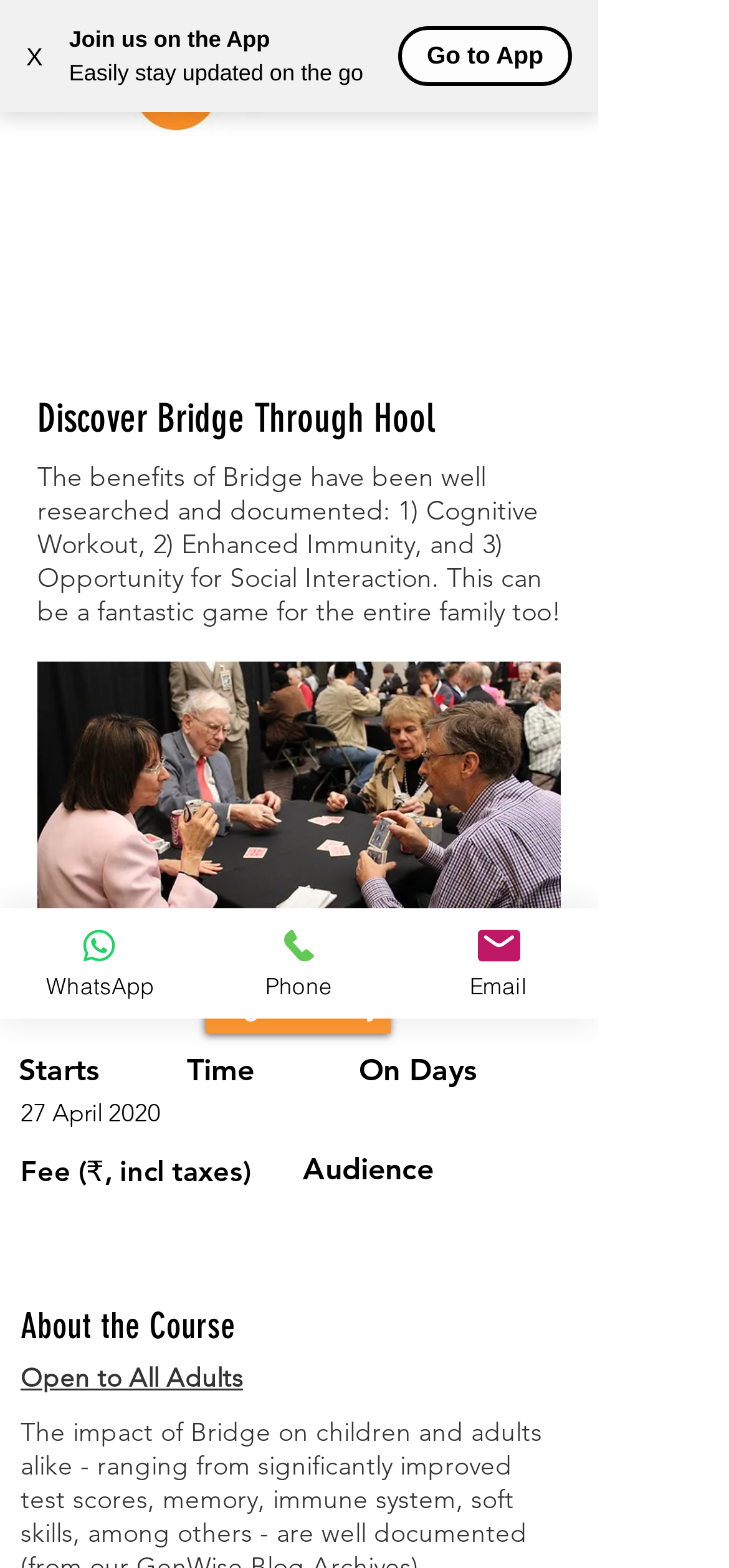Locate the UI element described by Products and provide its bounding box coordinates. Use the format (top-left x, top-left y, bottom-right x, bottom-right y) with all values as floating point numbers between 0 and 1.

None